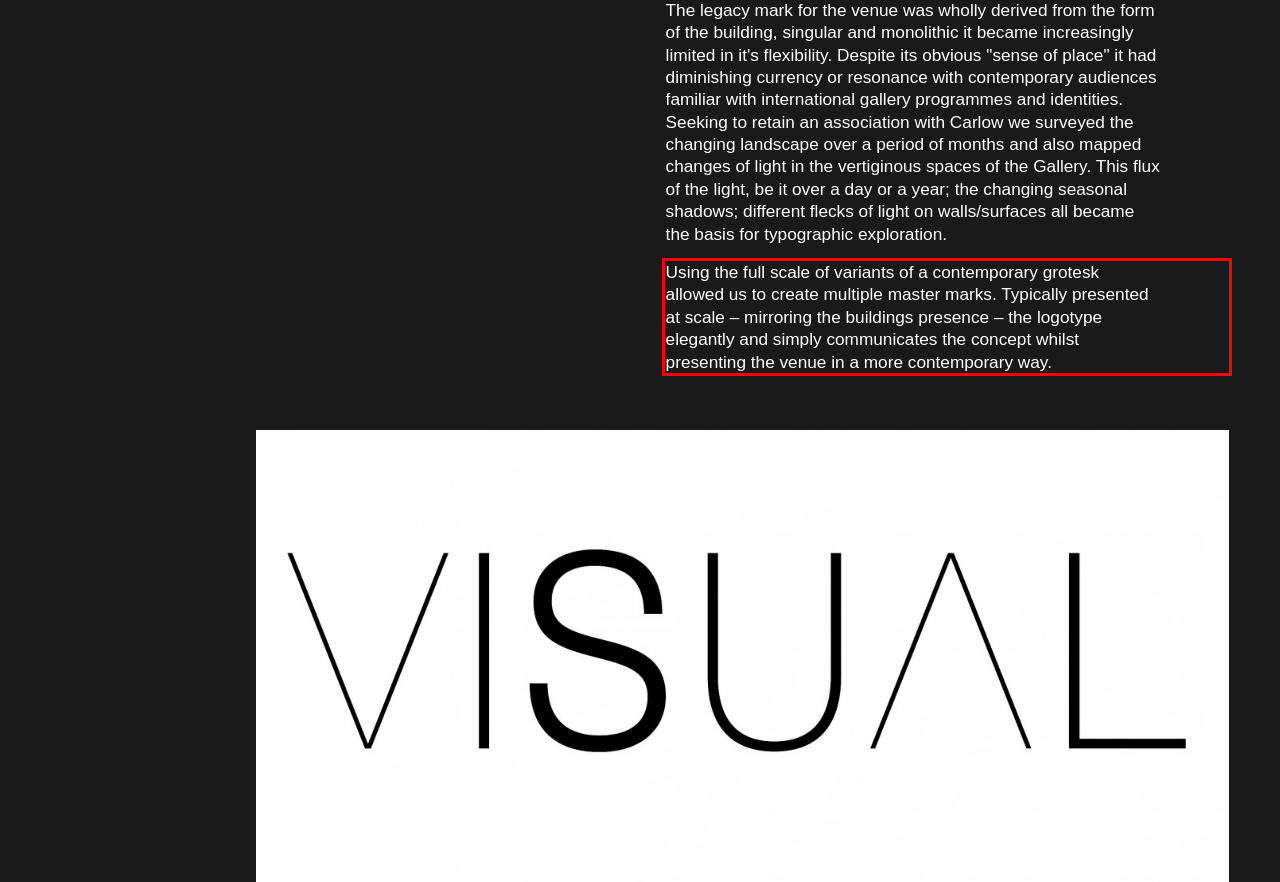Given a screenshot of a webpage, identify the red bounding box and perform OCR to recognize the text within that box.

Using the full scale of variants of a contemporary grotesk allowed us to create multiple master marks. Typically presented at scale – mirroring the buildings presence – the logotype elegantly and simply communicates the concept whilst presenting the venue in a more contemporary way.